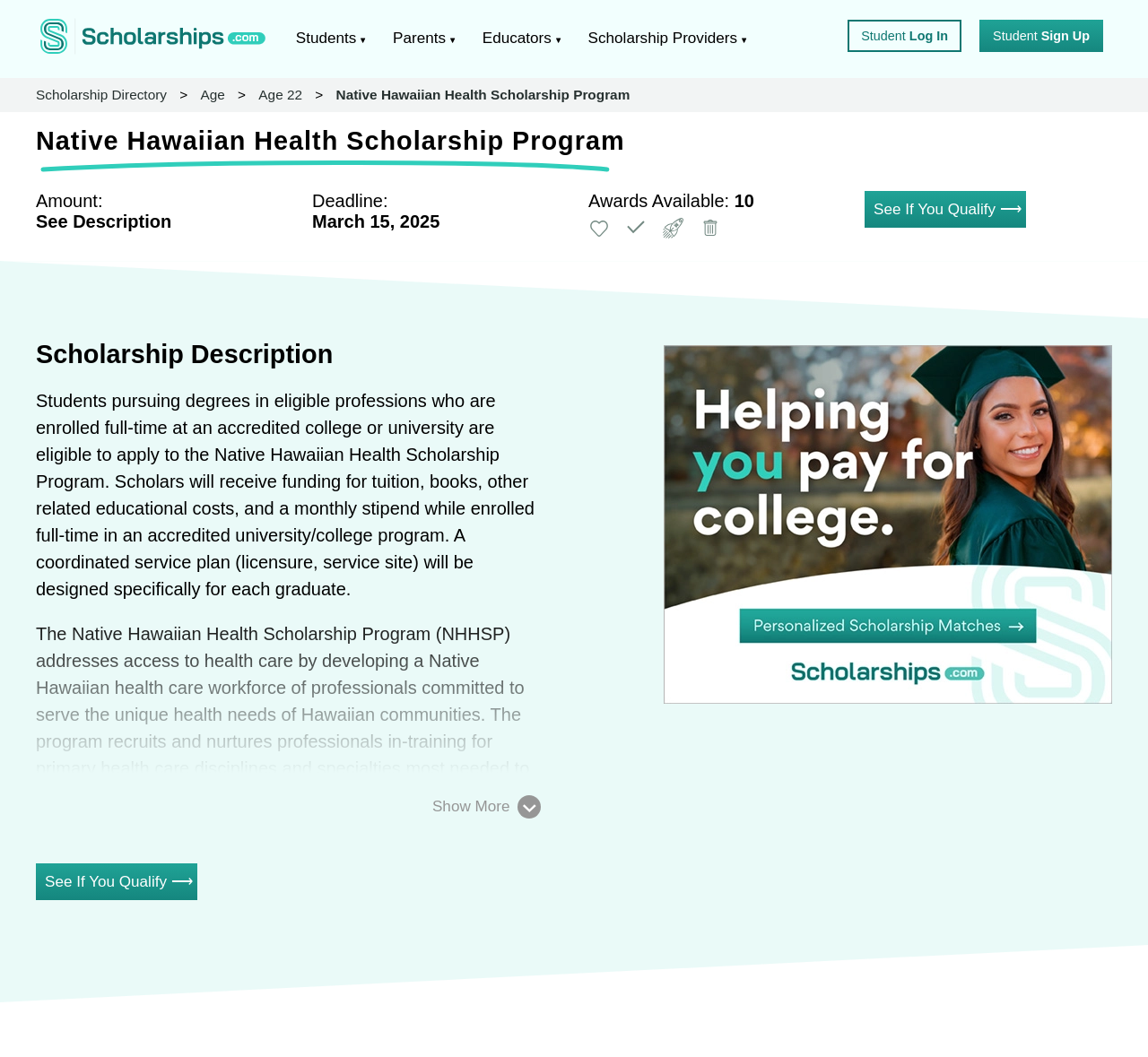What can scholars receive funding for?
Using the image as a reference, give an elaborate response to the question.

I found the answer by reading the static text element with the text 'Scholars will receive funding for tuition, books, other related educational costs, and a monthly stipend while enrolled full-time in an accredited university/college program.' which provides a description of the funding benefits.